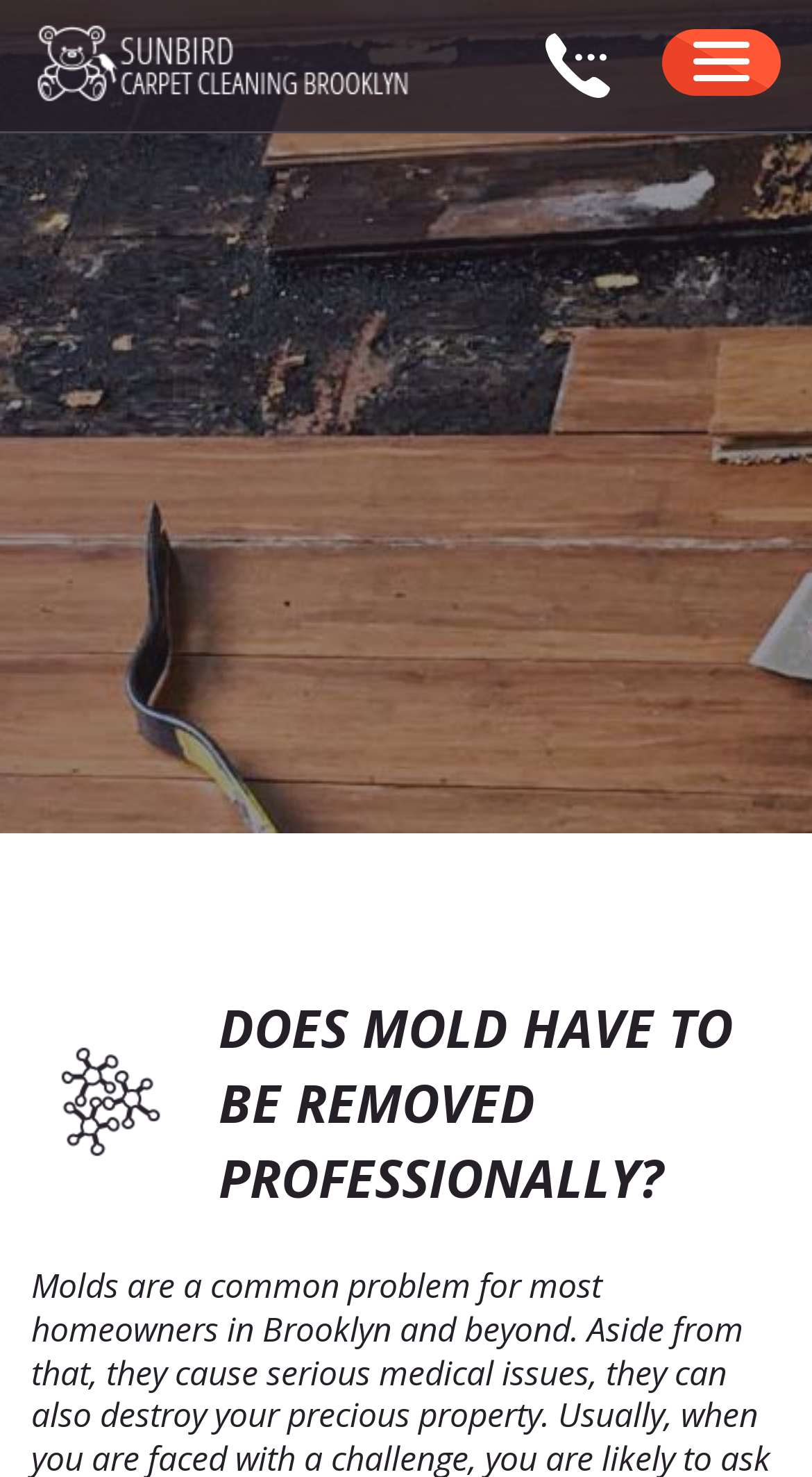What is the phone number on the webpage?
Please provide a comprehensive answer based on the information in the image.

I found the phone number '718-770-7341' by looking at the link element with the text 'phone number' at coordinates [0.669, 0.038, 0.795, 0.08].